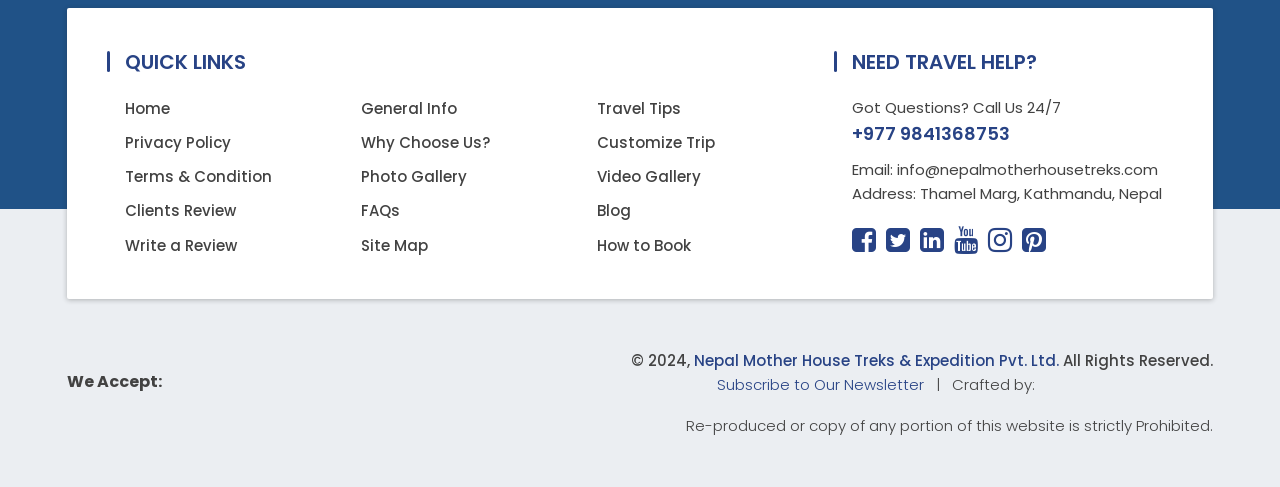What is the address of the company mentioned on the website?
Answer the question with just one word or phrase using the image.

Thamel Marg, Kathmandu, Nepal